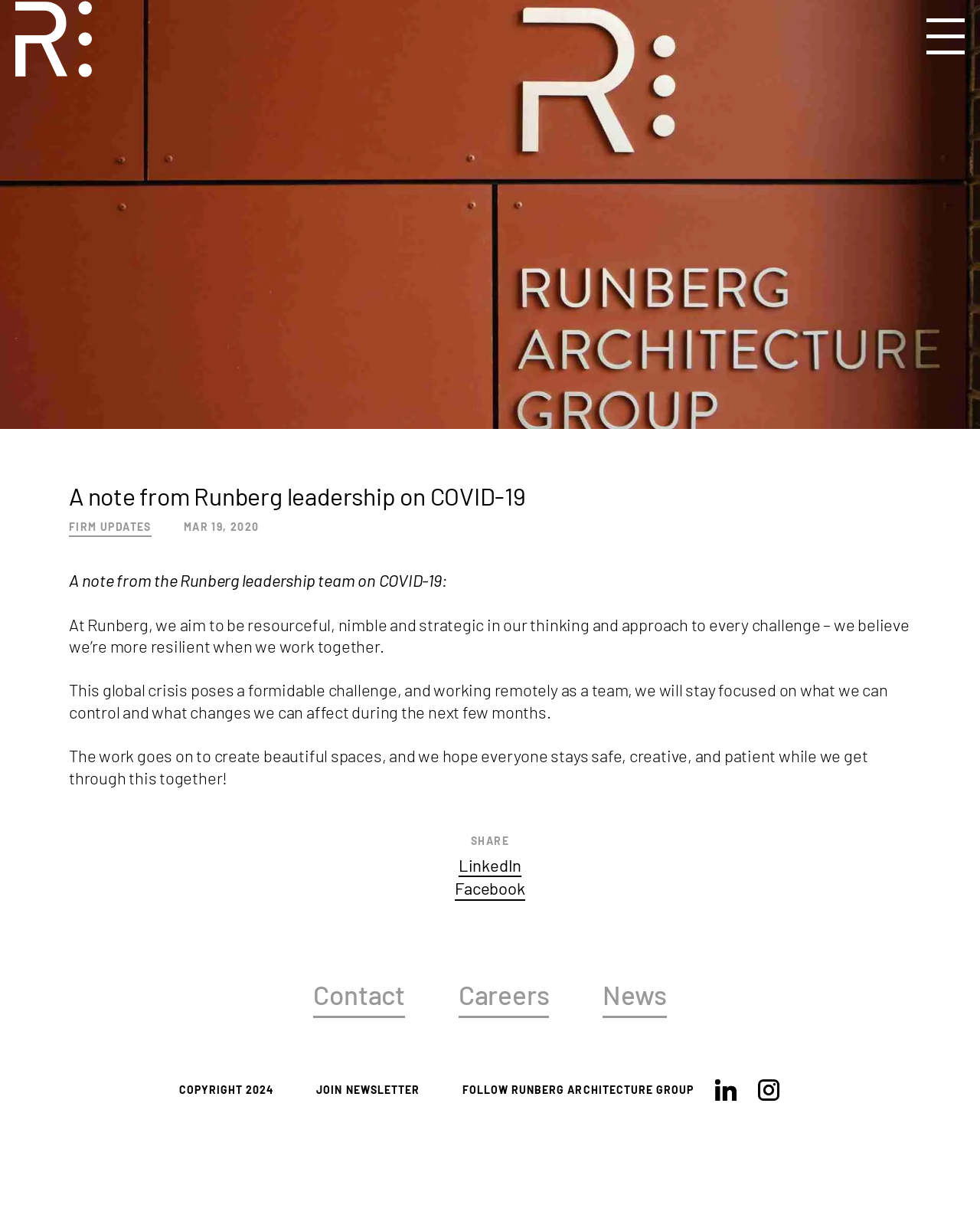From the screenshot, find the bounding box of the UI element matching this description: "Firm Updates". Supply the bounding box coordinates in the form [left, top, right, bottom], each a float between 0 and 1.

[0.07, 0.431, 0.155, 0.445]